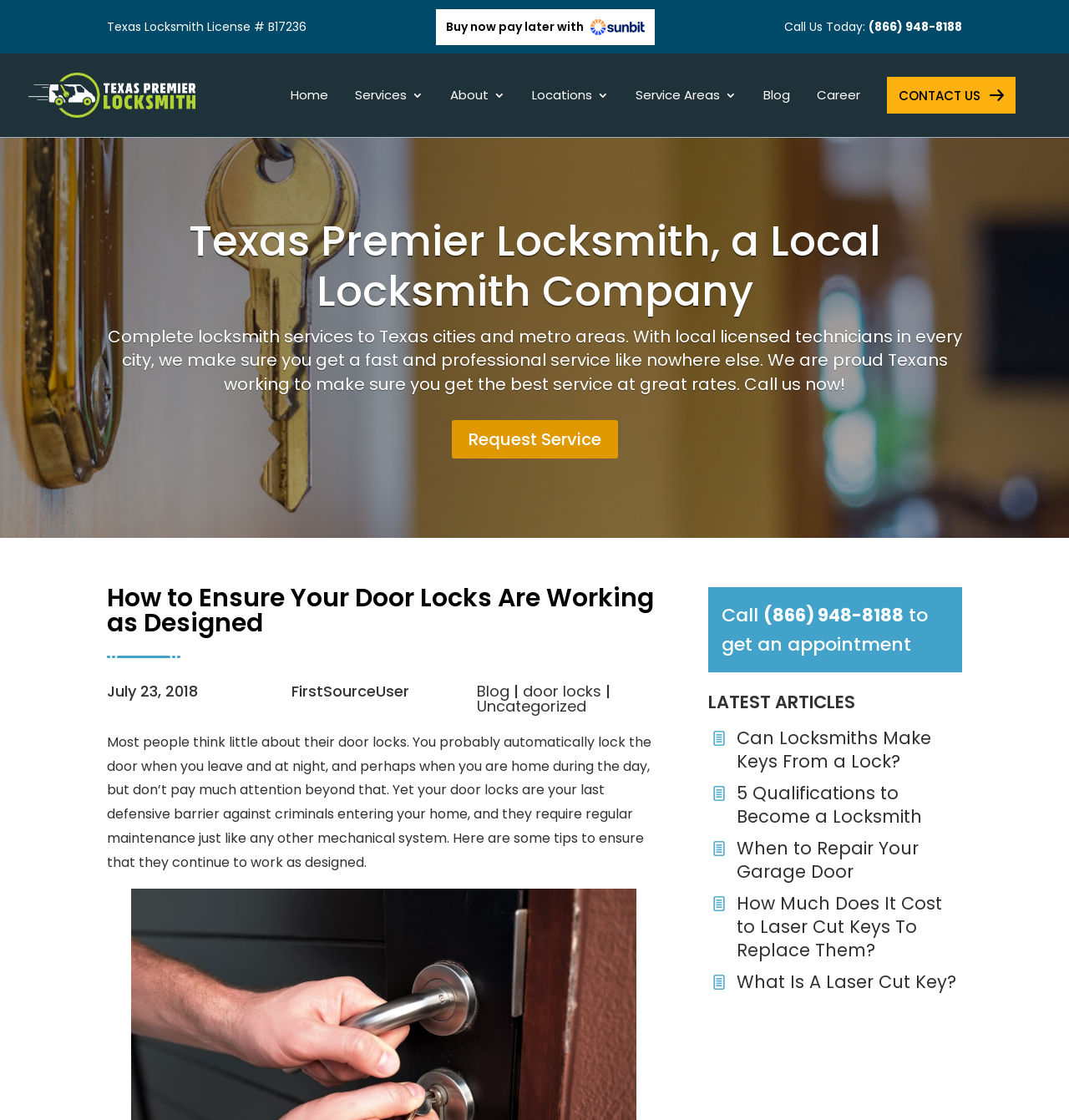Pinpoint the bounding box coordinates of the element that must be clicked to accomplish the following instruction: "Click the 'Can Locksmiths Make Keys From a Lock?' article". The coordinates should be in the format of four float numbers between 0 and 1, i.e., [left, top, right, bottom].

[0.689, 0.648, 0.871, 0.691]